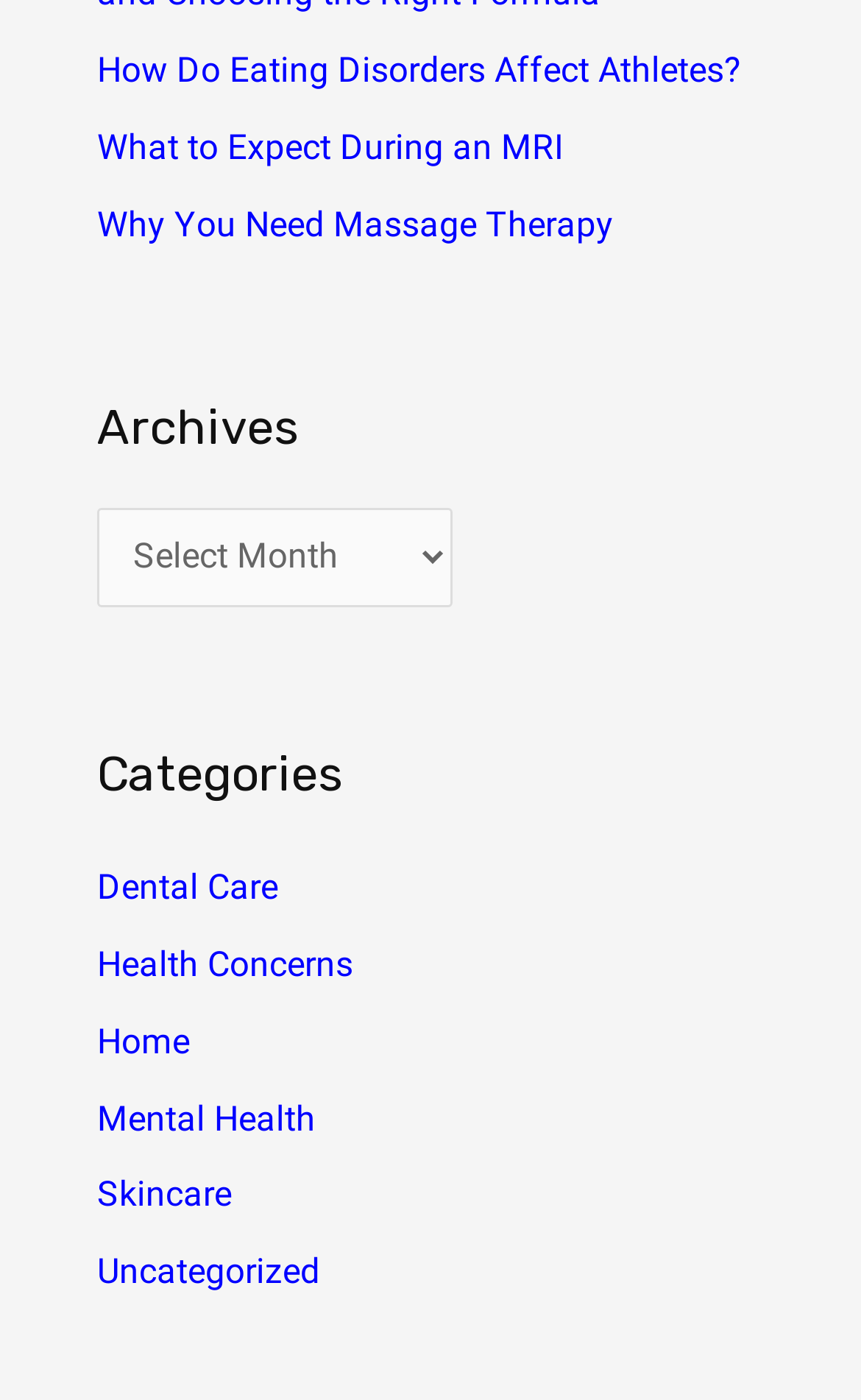What is the last link on the webpage?
Please provide a single word or phrase answer based on the image.

Uncategorized